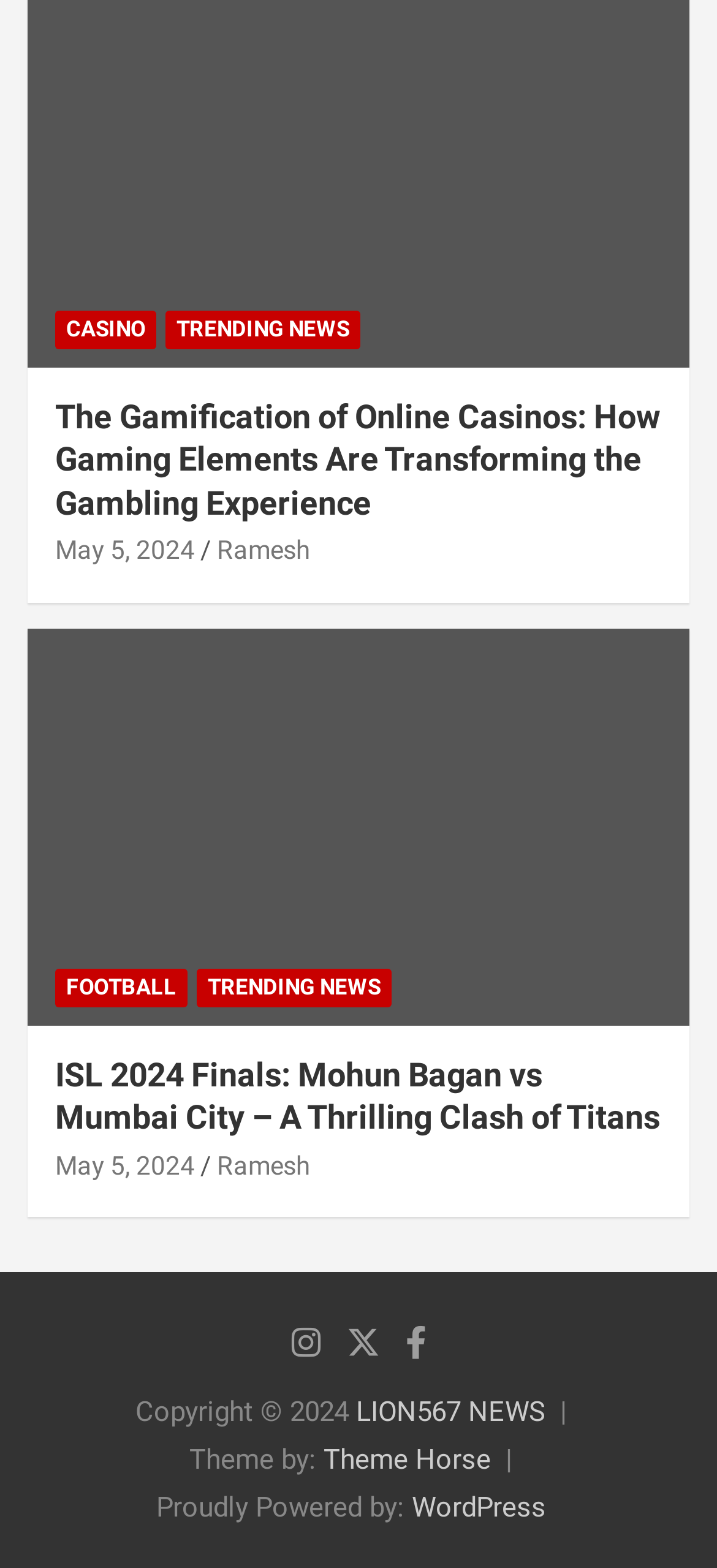Please identify the bounding box coordinates of the region to click in order to complete the given instruction: "Visit the LION567 NEWS homepage". The coordinates should be four float numbers between 0 and 1, i.e., [left, top, right, bottom].

[0.496, 0.89, 0.76, 0.911]